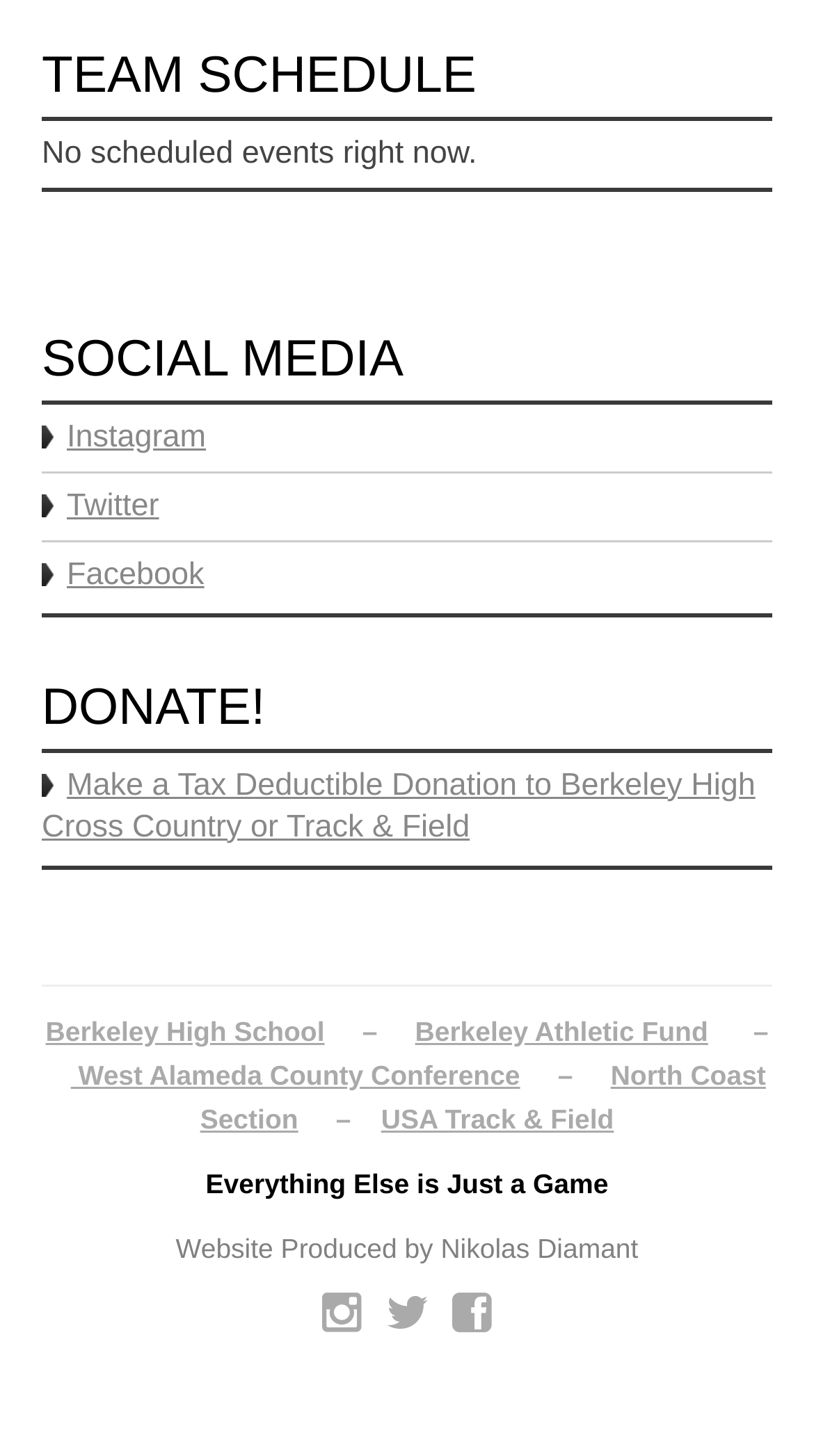Could you find the bounding box coordinates of the clickable area to complete this instruction: "Visit Instagram"?

[0.051, 0.287, 0.253, 0.312]